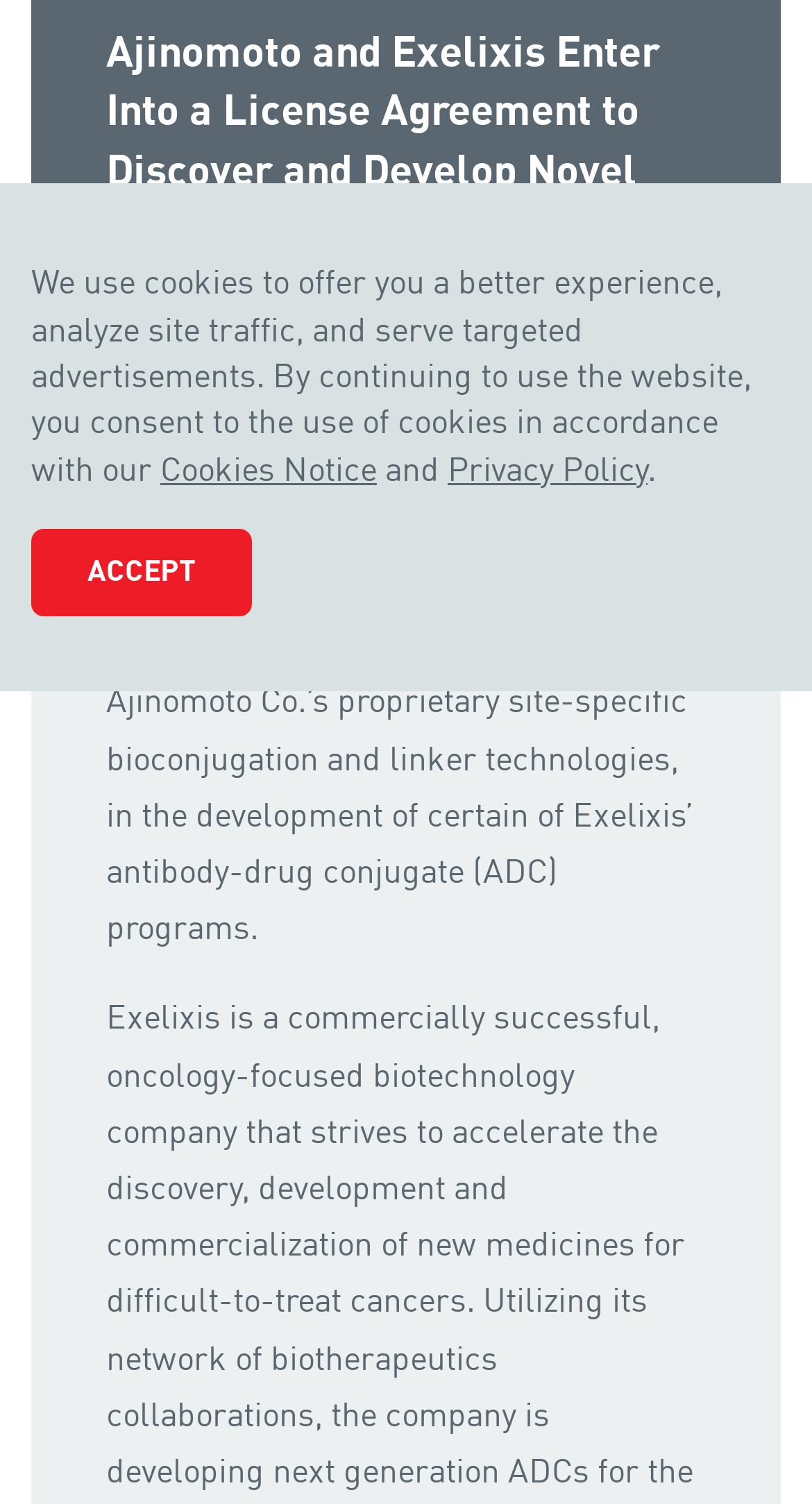Extract the bounding box coordinates for the UI element described as: "Privacy Policy".

[0.551, 0.297, 0.797, 0.325]